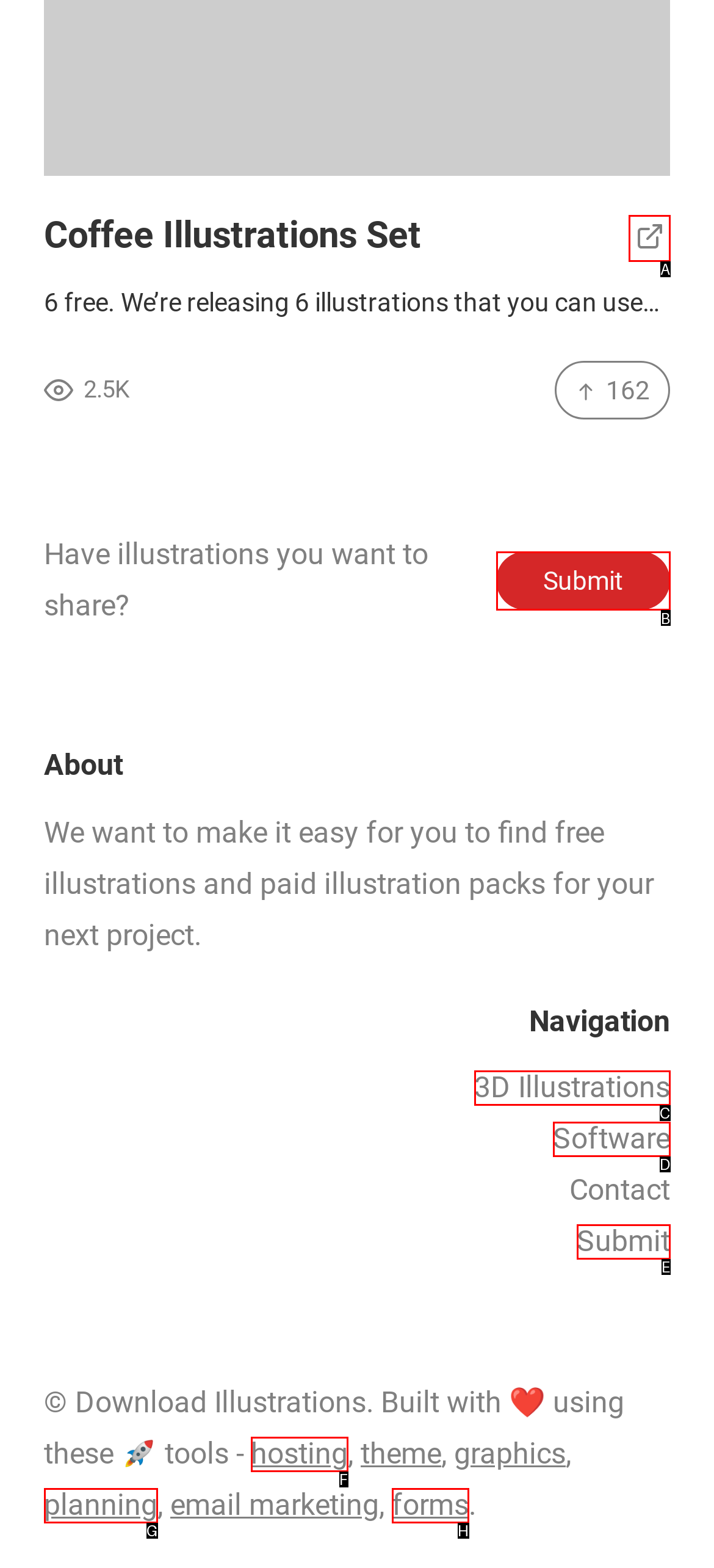Assess the description: – CFUW Nepean and select the option that matches. Provide the letter of the chosen option directly from the given choices.

None